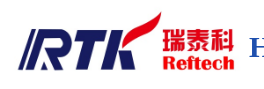What is the industry that Henan Reftech provides products and services for?
Provide a detailed and well-explained answer to the question.

The representation of the logo and its description underline Henan Reftech's commitment to providing high-quality refractory products and services, particularly tailored for the glass industry, indicating the company's focus on this specific industry.